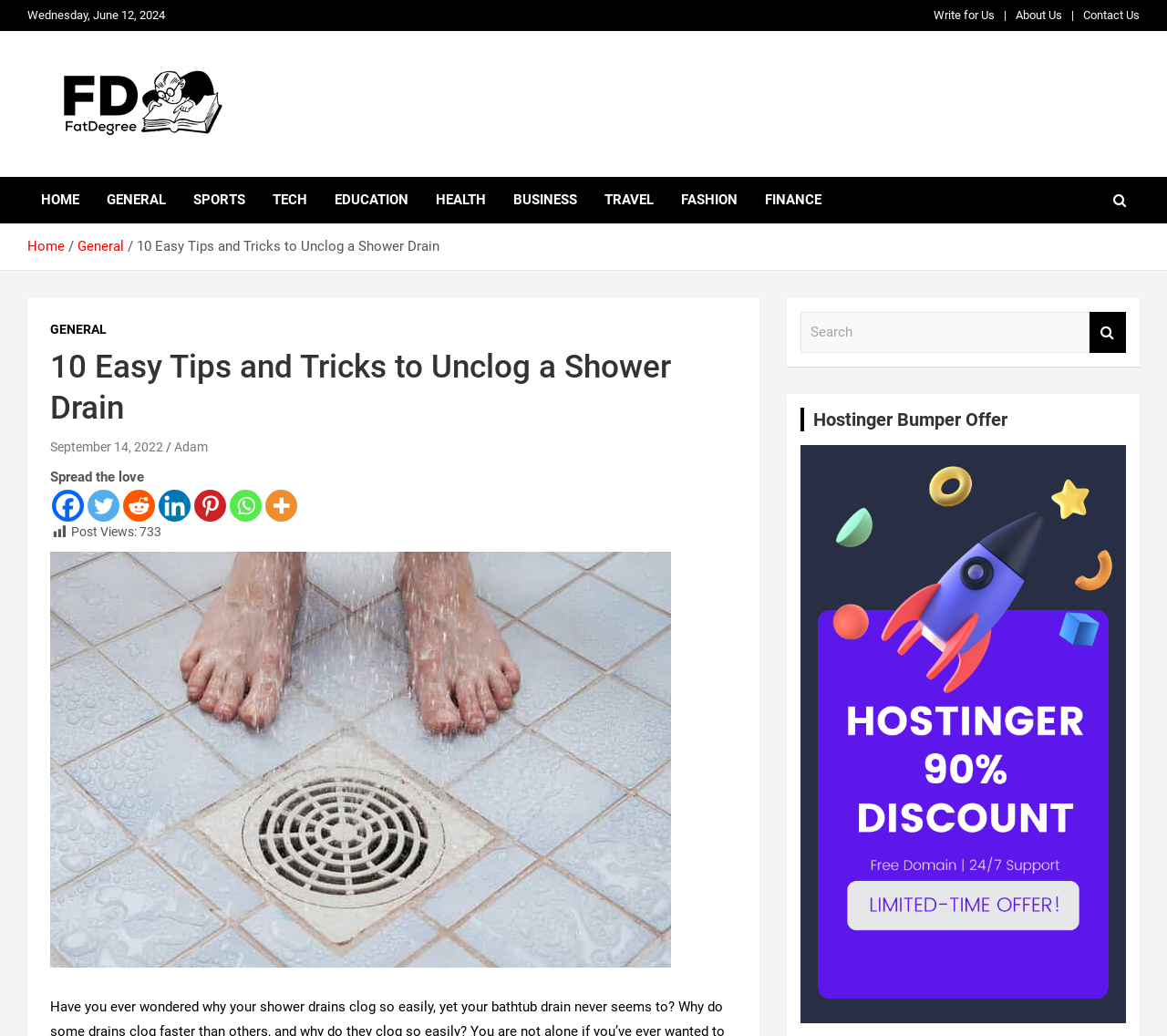Determine the bounding box coordinates of the clickable element to achieve the following action: 'Share on Facebook'. Provide the coordinates as four float values between 0 and 1, formatted as [left, top, right, bottom].

[0.045, 0.473, 0.072, 0.504]